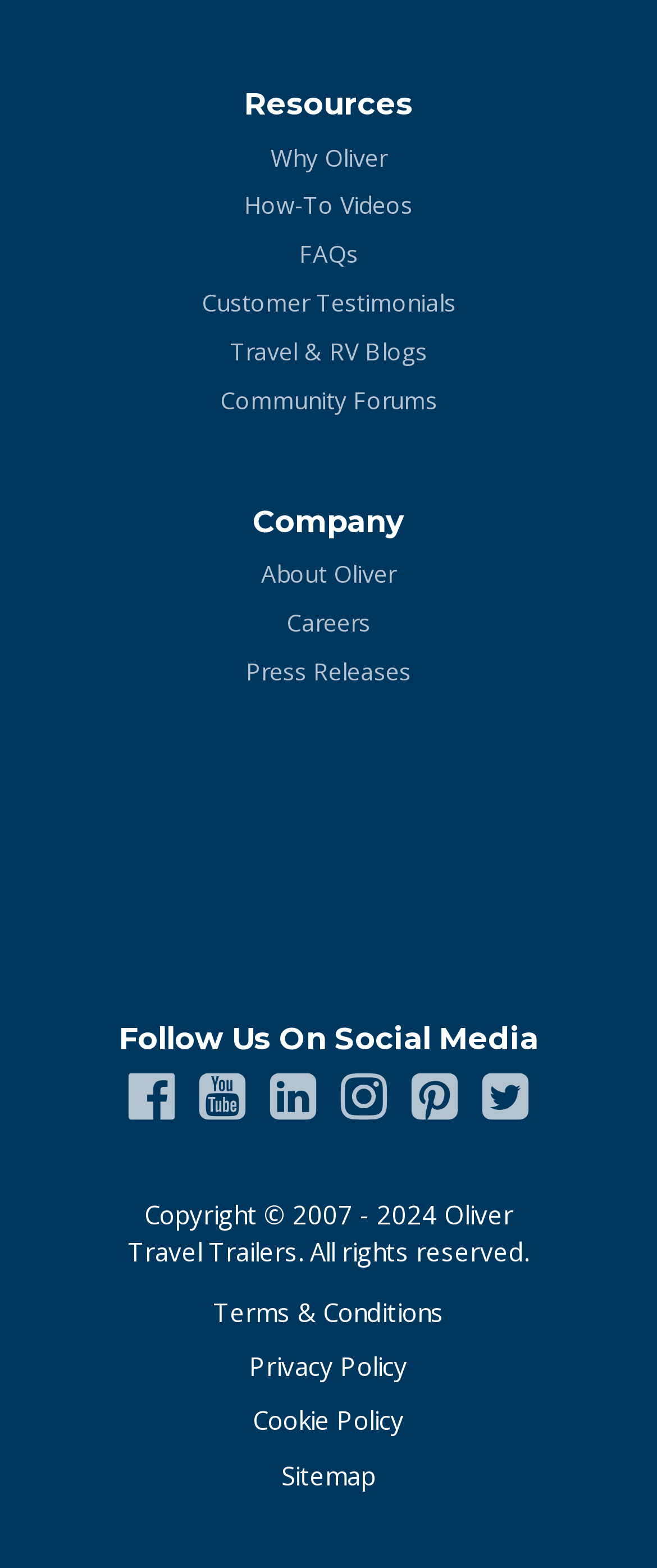Give the bounding box coordinates for the element described by: "Travel & RV Blogs".

[0.35, 0.214, 0.65, 0.236]